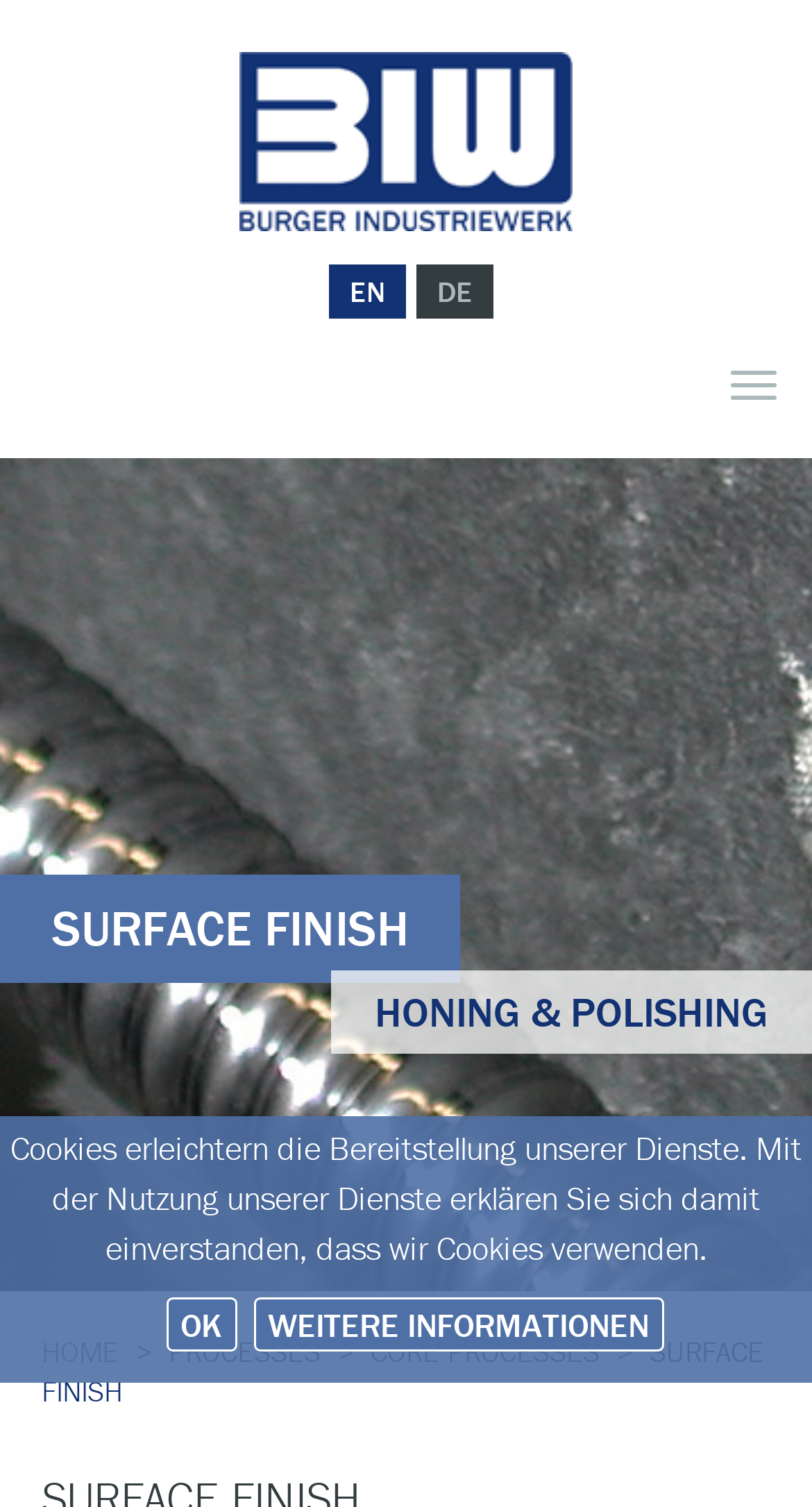What is the purpose of the toggle navigation button?
Refer to the image and provide a one-word or short phrase answer.

To expand or collapse the navigation menu